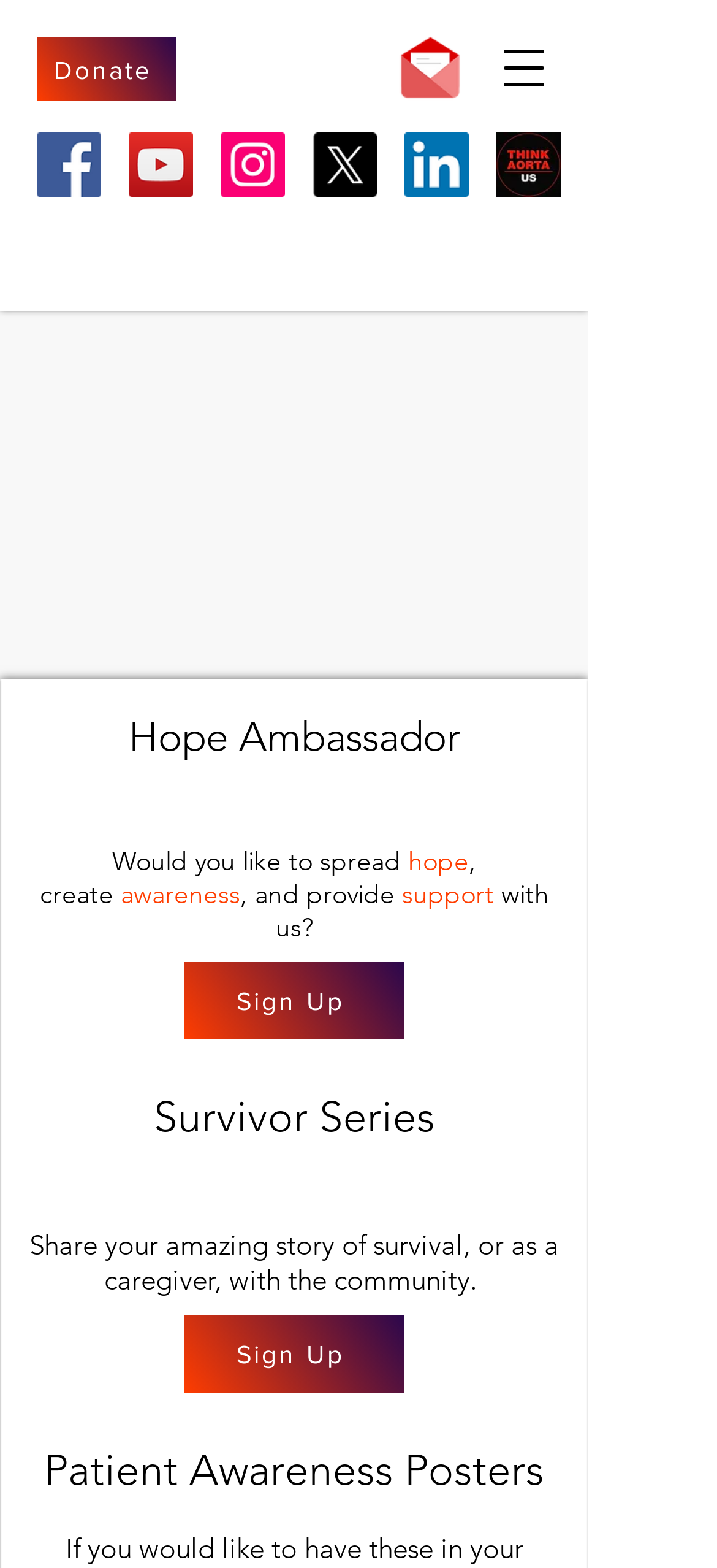Please identify the bounding box coordinates of the clickable area that will allow you to execute the instruction: "Log in to the website".

None